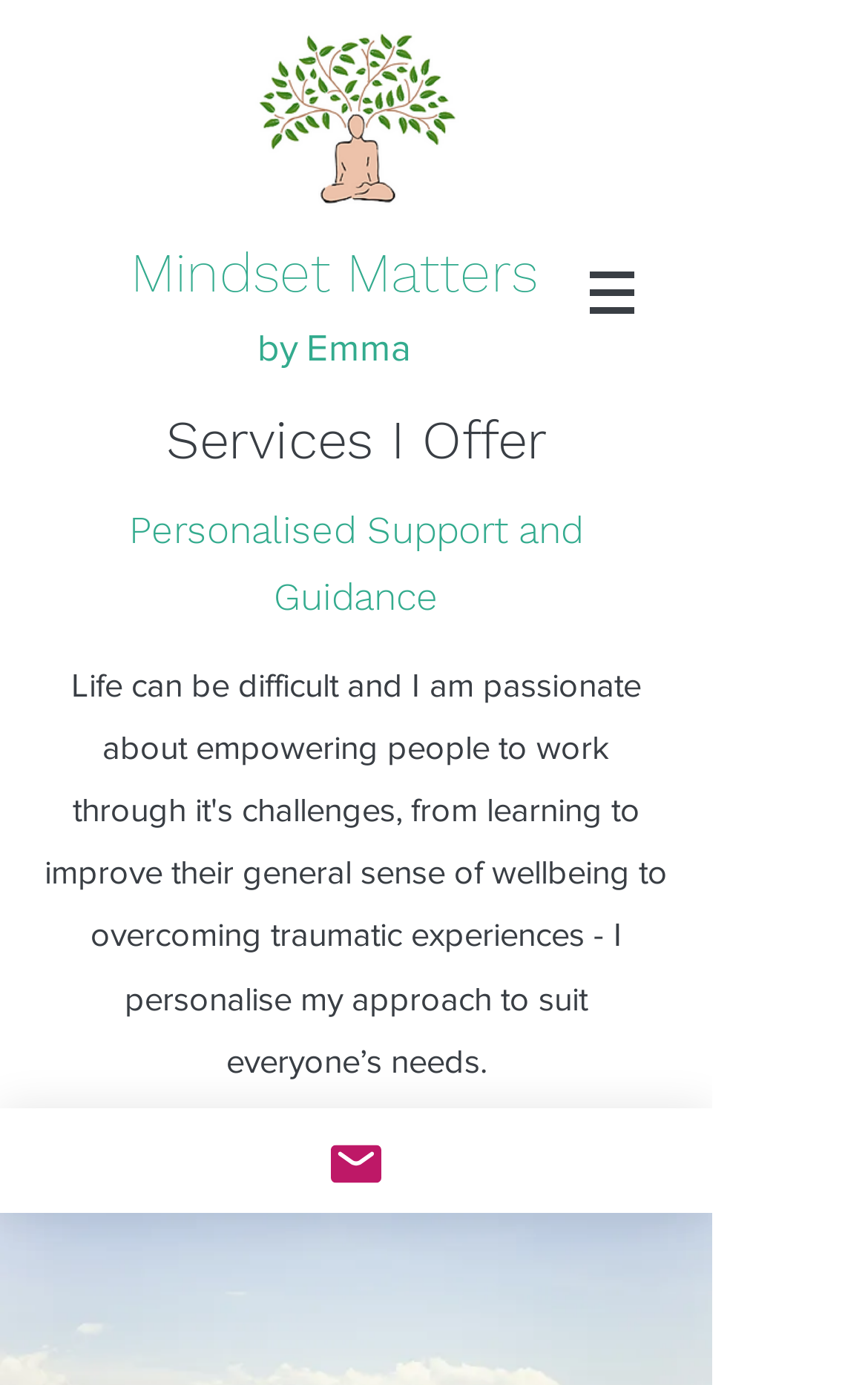From the element description Email, predict the bounding box coordinates of the UI element. The coordinates must be specified in the format (top-left x, top-left y, bottom-right x, bottom-right y) and should be within the 0 to 1 range.

[0.0, 0.8, 0.821, 0.876]